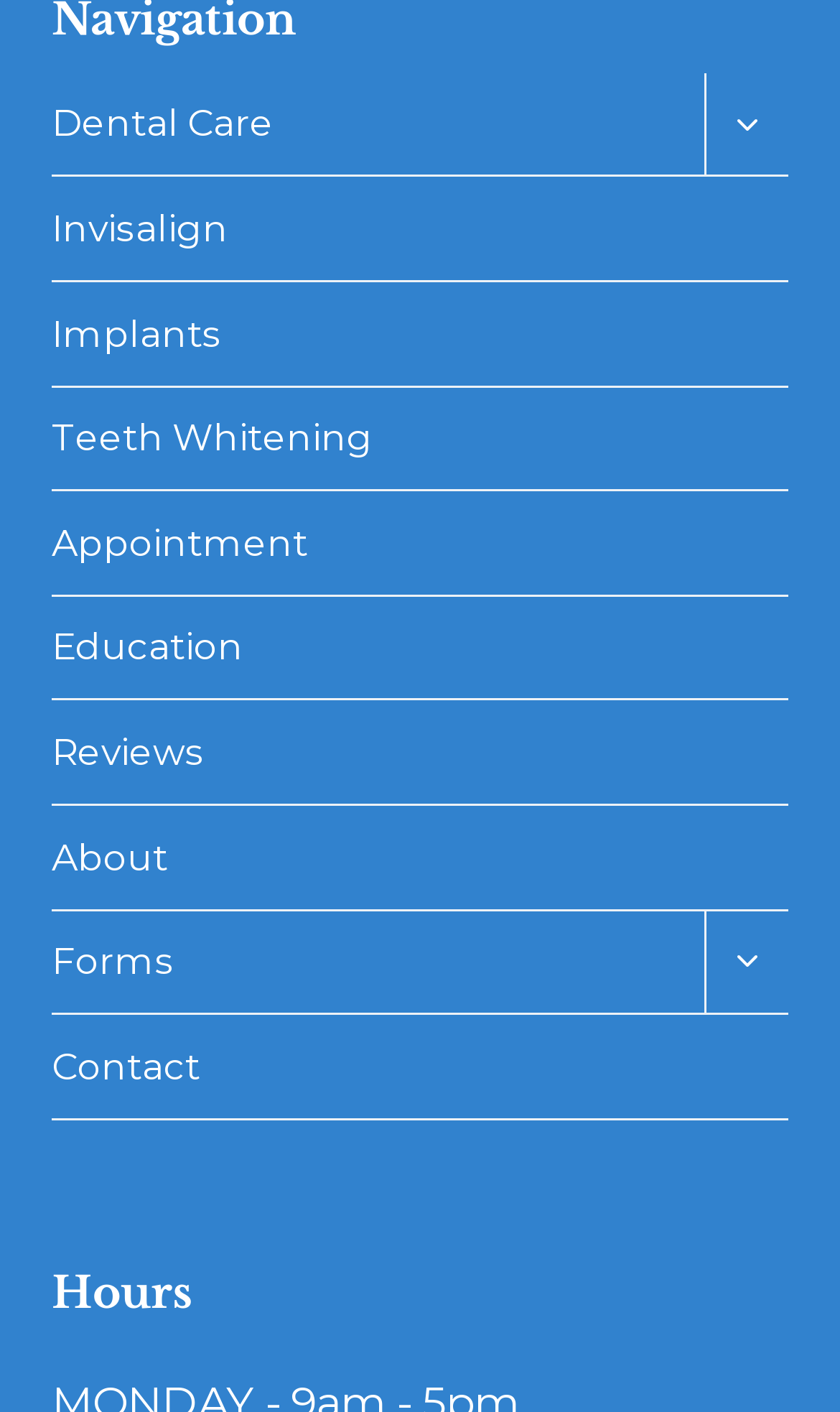How many links are under the 'Dental Care' category?
Identify the answer in the screenshot and reply with a single word or phrase.

6